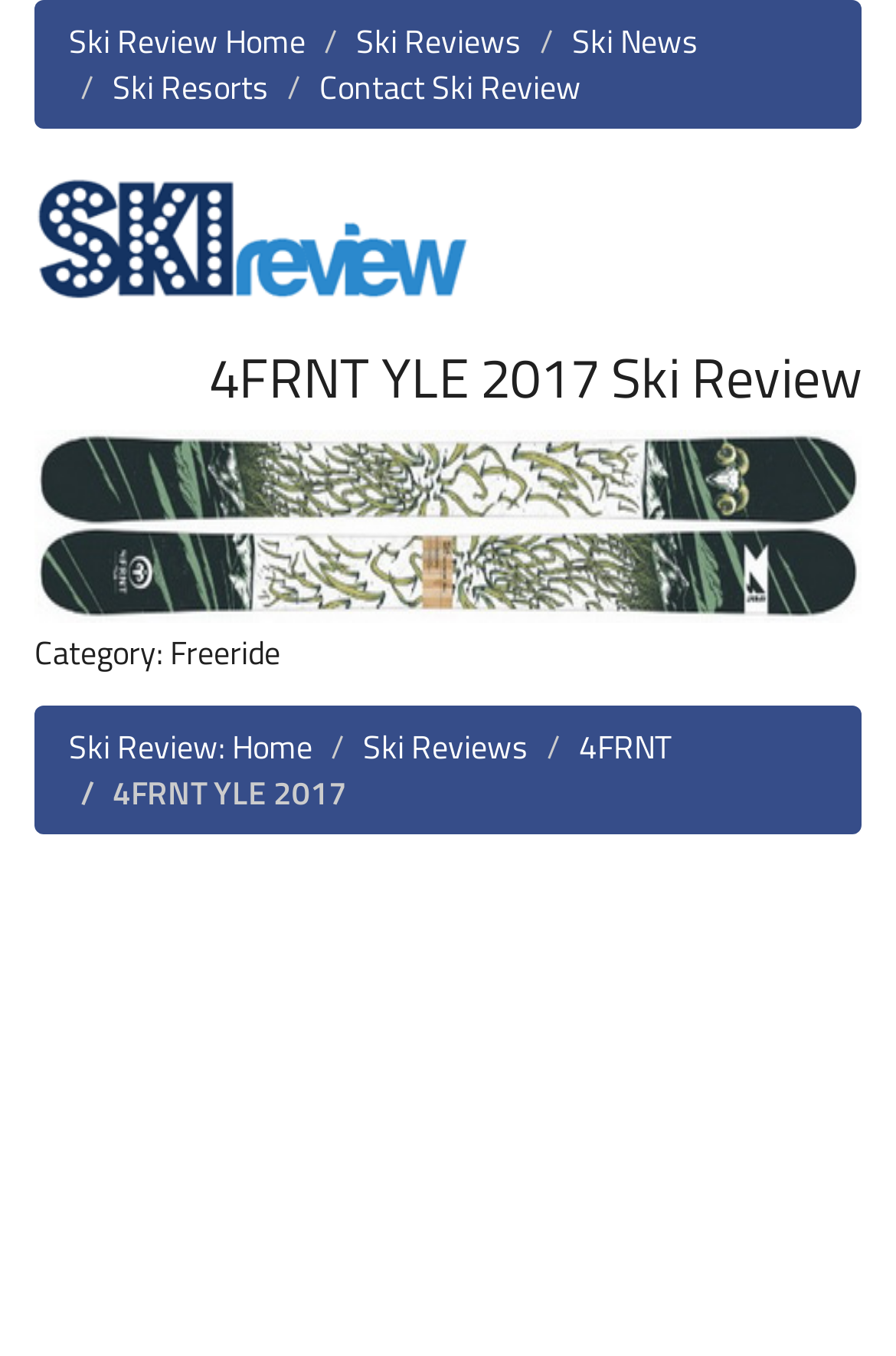Determine the bounding box of the UI component based on this description: "4FRNT". The bounding box coordinates should be four float values between 0 and 1, i.e., [left, top, right, bottom].

[0.646, 0.532, 0.749, 0.568]